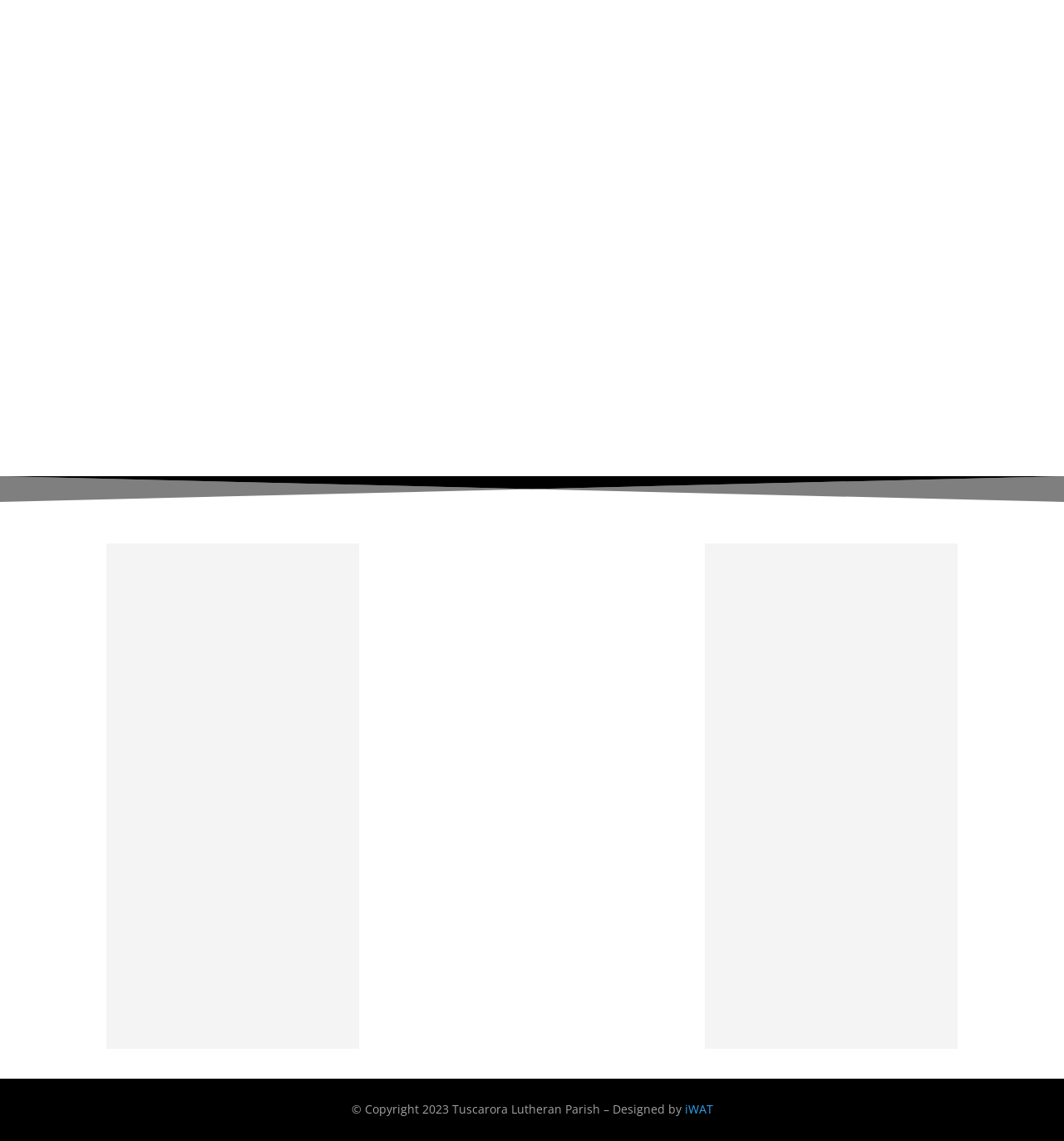Determine the bounding box coordinates of the clickable element to complete this instruction: "Go to Youtube". Provide the coordinates in the format of four float numbers between 0 and 1, [left, top, right, bottom].

[0.196, 0.837, 0.242, 0.85]